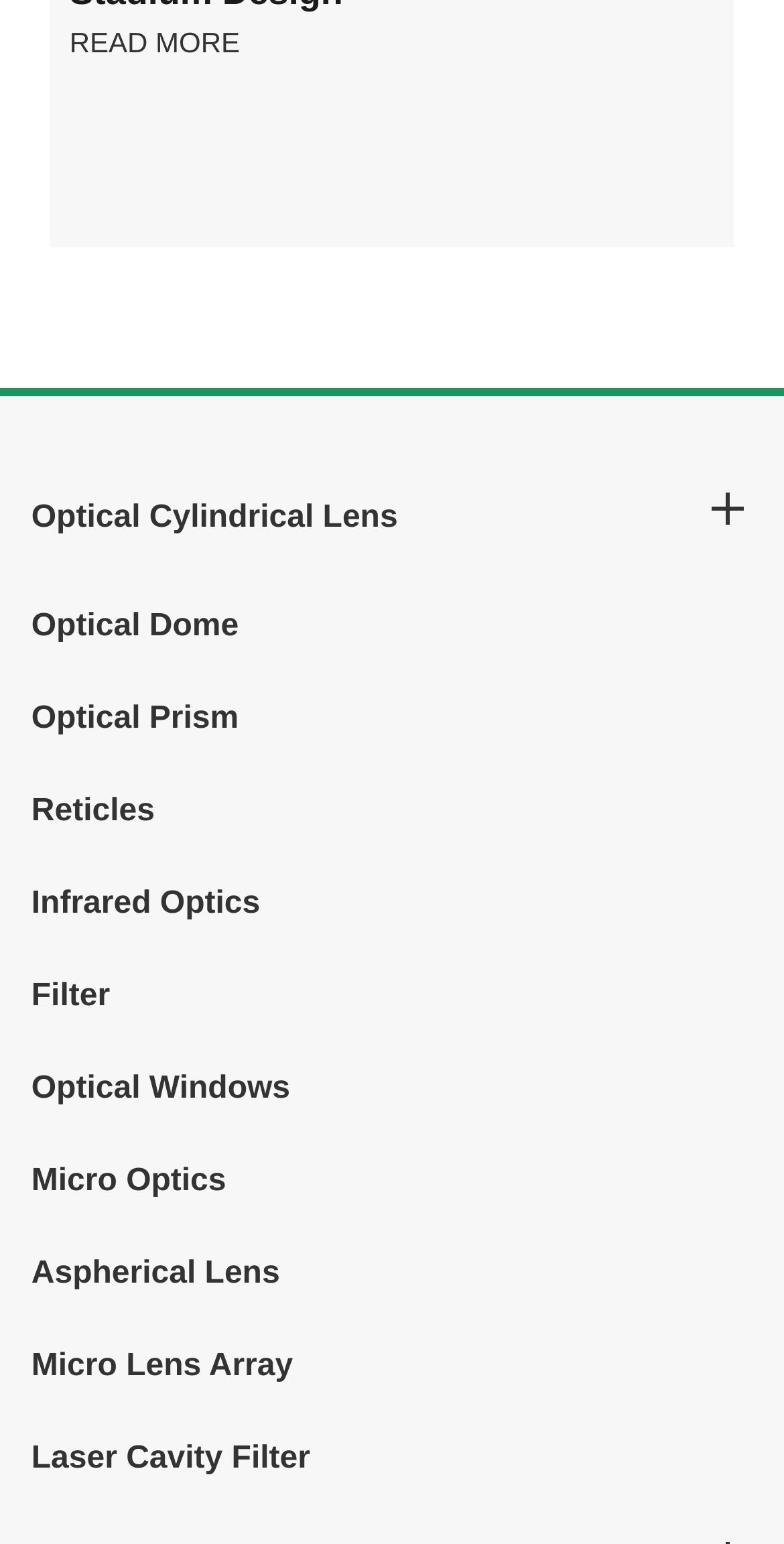Please specify the bounding box coordinates of the clickable region to carry out the following instruction: "Read more news from Mar 26, 2024". The coordinates should be four float numbers between 0 and 1, in the format [left, top, right, bottom].

[0.063, 0.222, 0.937, 0.522]